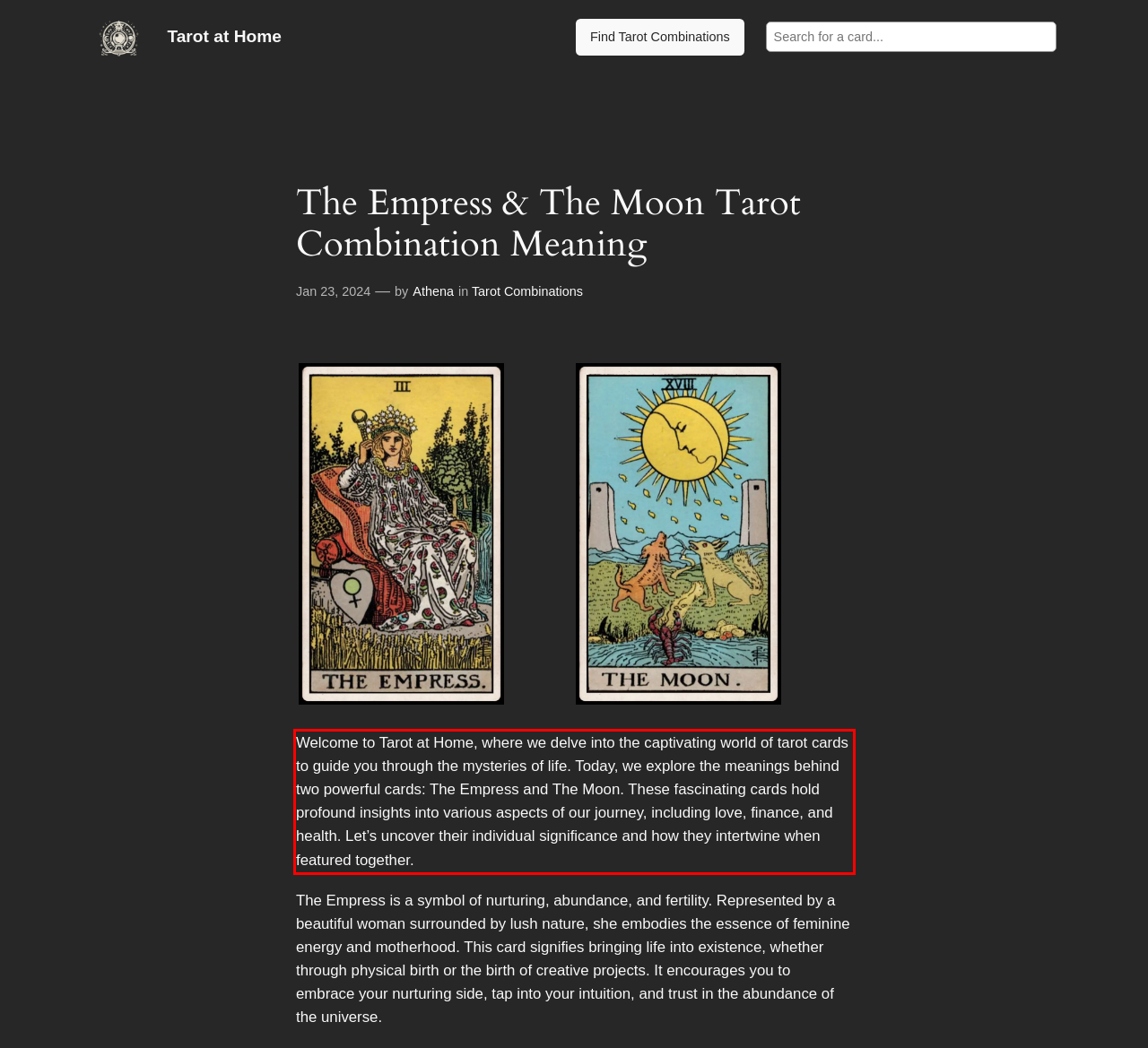You are given a webpage screenshot with a red bounding box around a UI element. Extract and generate the text inside this red bounding box.

Welcome to Tarot at Home, where we delve into the captivating world of tarot cards to guide you through the mysteries of life. Today, we explore the meanings behind two powerful cards: The Empress and The Moon. These fascinating cards hold profound insights into various aspects of our journey, including love, finance, and health. Let’s uncover their individual significance and how they intertwine when featured together.